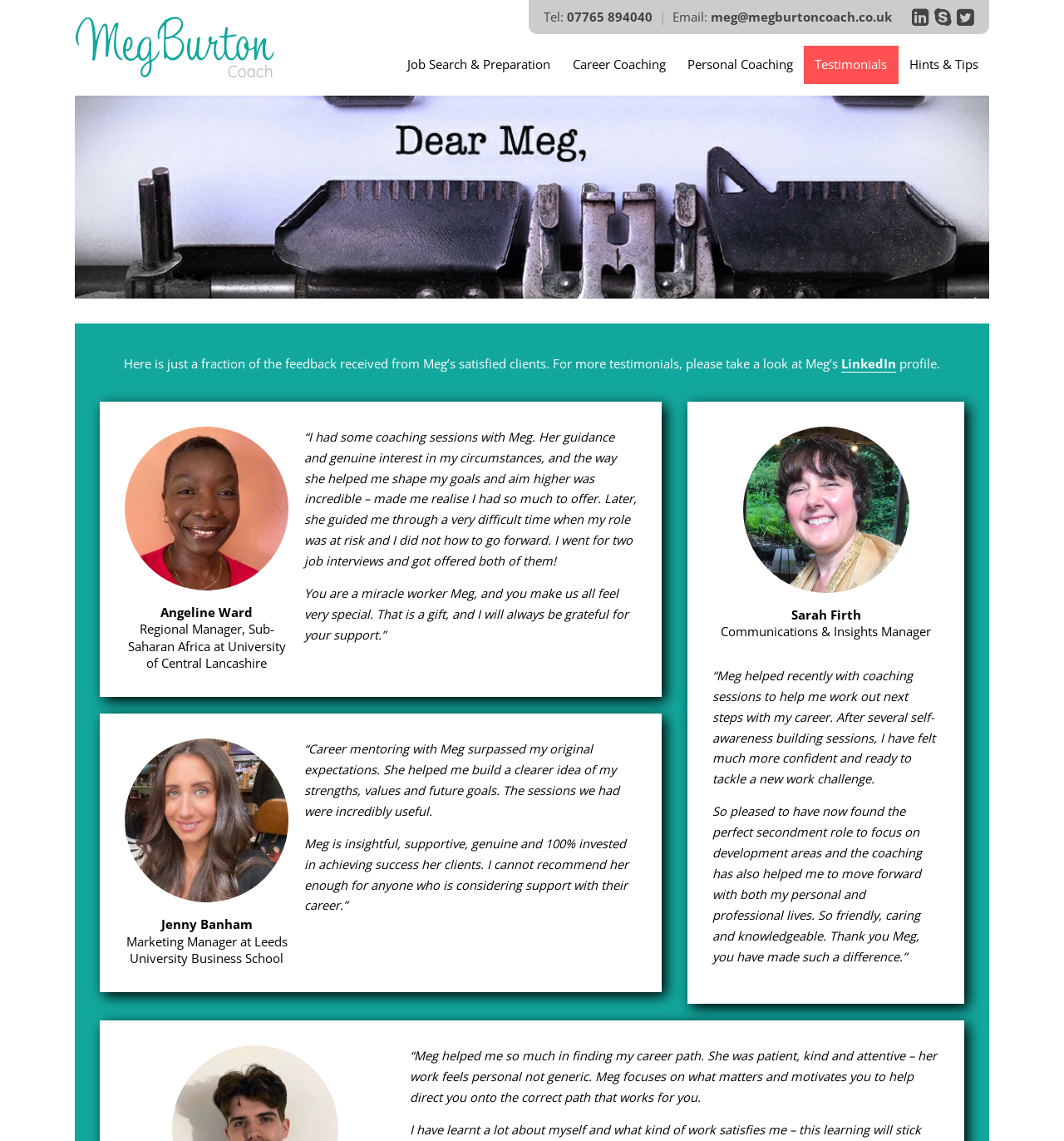Identify the bounding box of the HTML element described as: "meg@megburtoncoach.co.uk".

[0.668, 0.007, 0.838, 0.022]